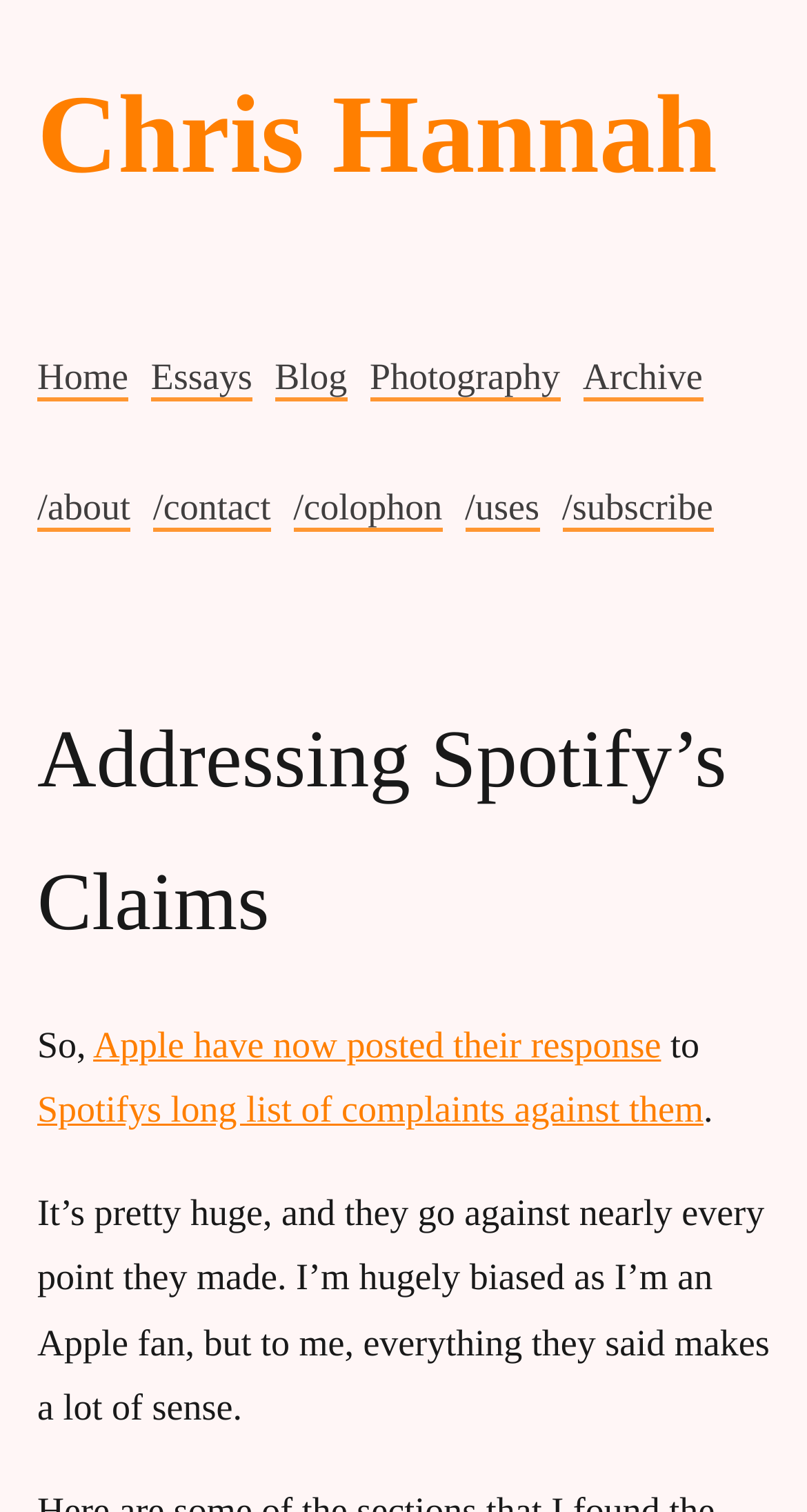Determine the bounding box coordinates of the element that should be clicked to execute the following command: "read the article about Spotify's claims".

[0.046, 0.456, 0.954, 0.645]